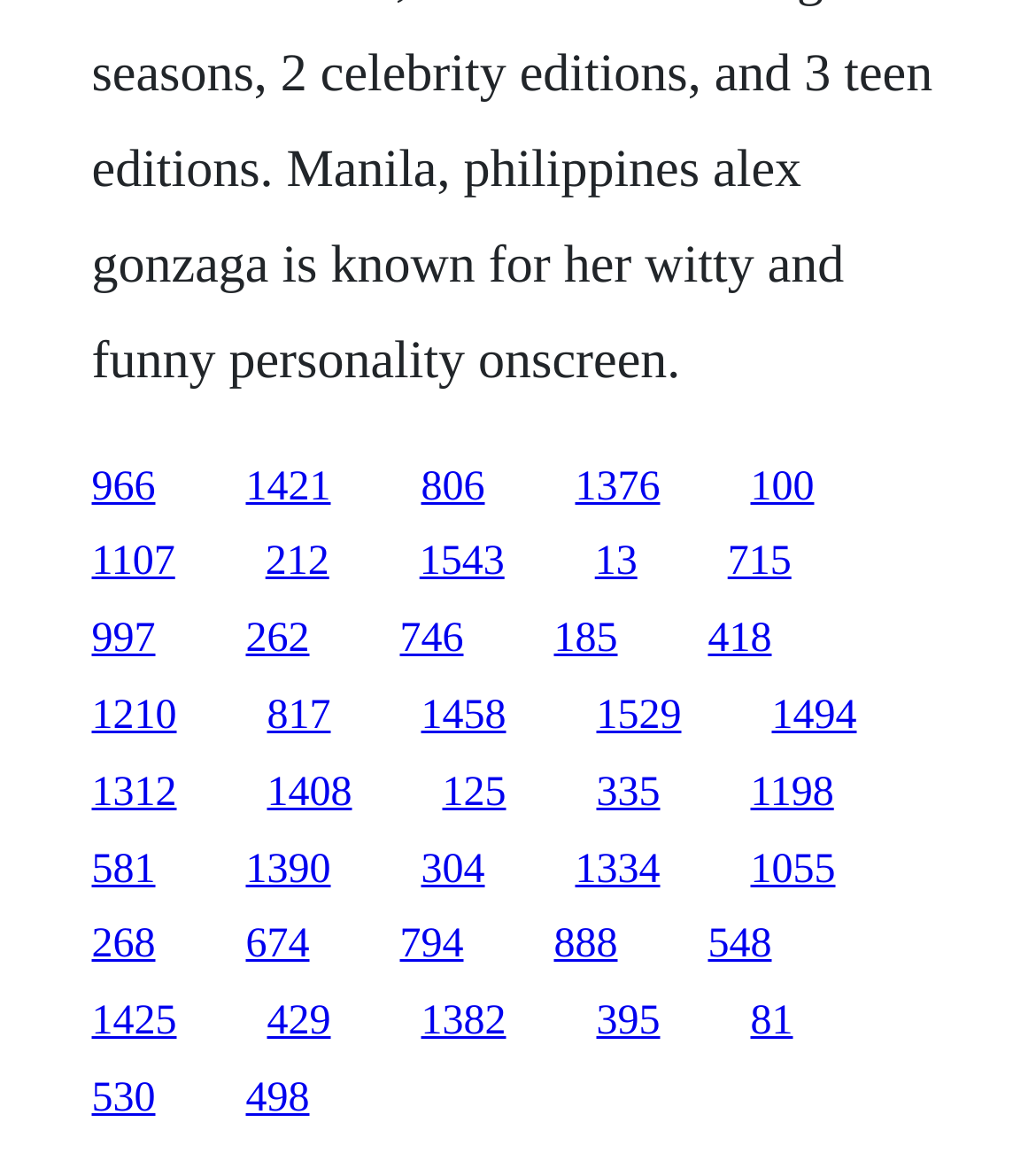Please give a short response to the question using one word or a phrase:
How many links are in the top half of the webpage?

15